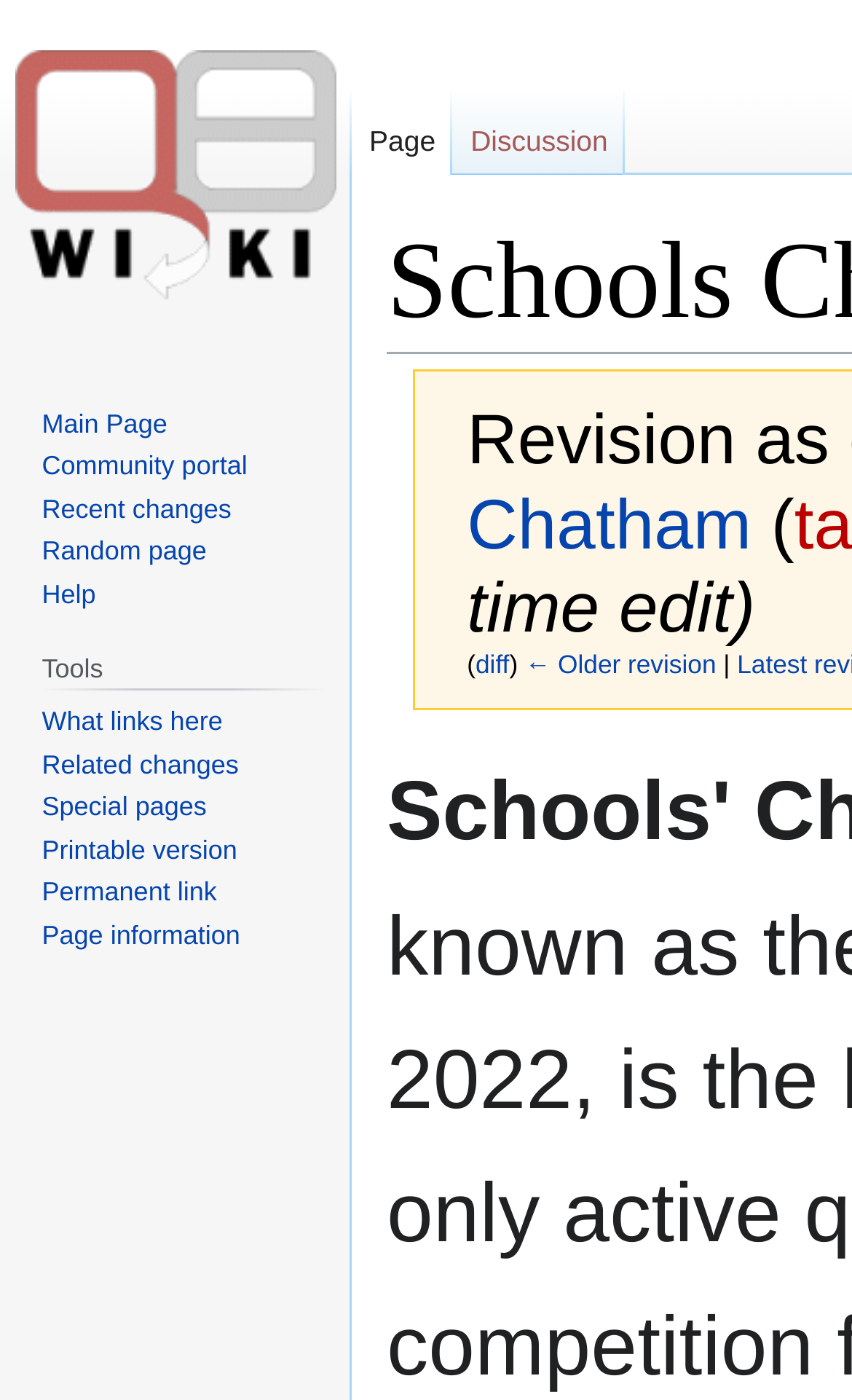Determine the bounding box coordinates in the format (top-left x, top-left y, bottom-right x, bottom-right y). Ensure all values are floating point numbers between 0 and 1. Identify the bounding box of the UI element described by: title="Visit the main page"

[0.0, 0.0, 0.41, 0.25]